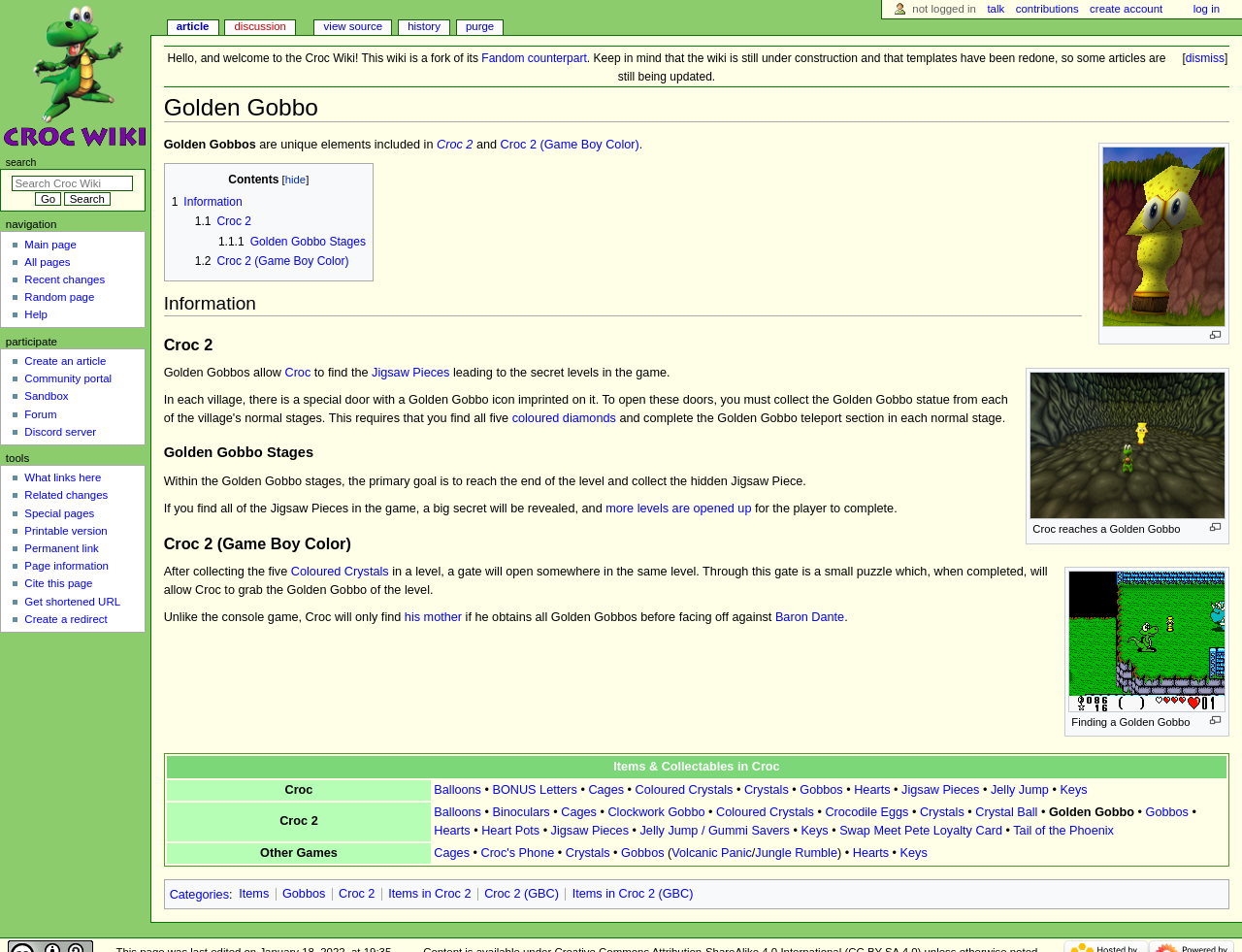Can you find the bounding box coordinates of the area I should click to execute the following instruction: "Learn about Golden Gobbo Stages"?

[0.132, 0.459, 0.812, 0.488]